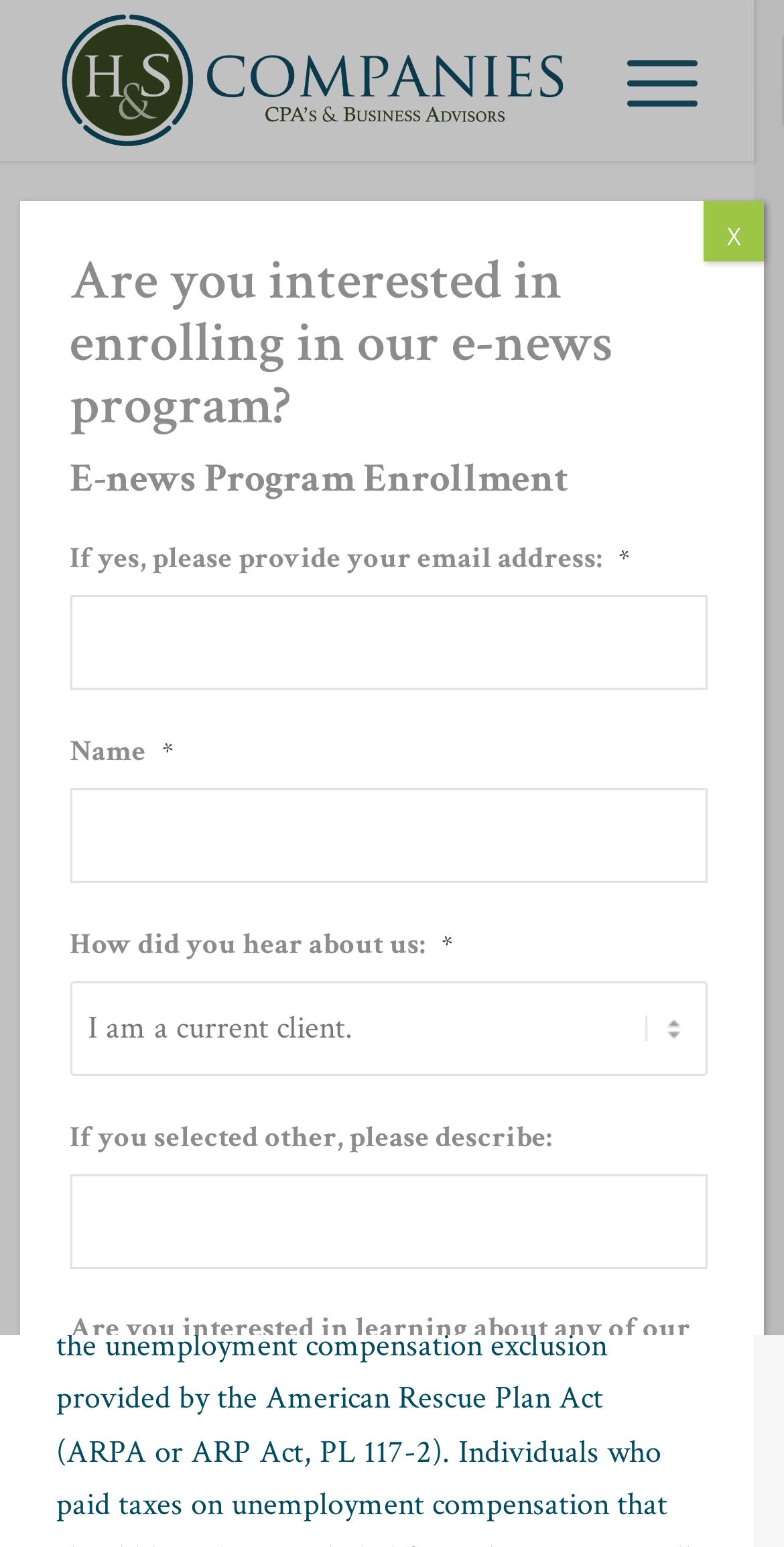What is the date mentioned on the webpage?
Use the information from the image to give a detailed answer to the question.

I found the answer by looking at the time element on the webpage, which is located below the main heading. The time element contains the text 'May 18, 2021', which indicates the date when the content was published or updated.